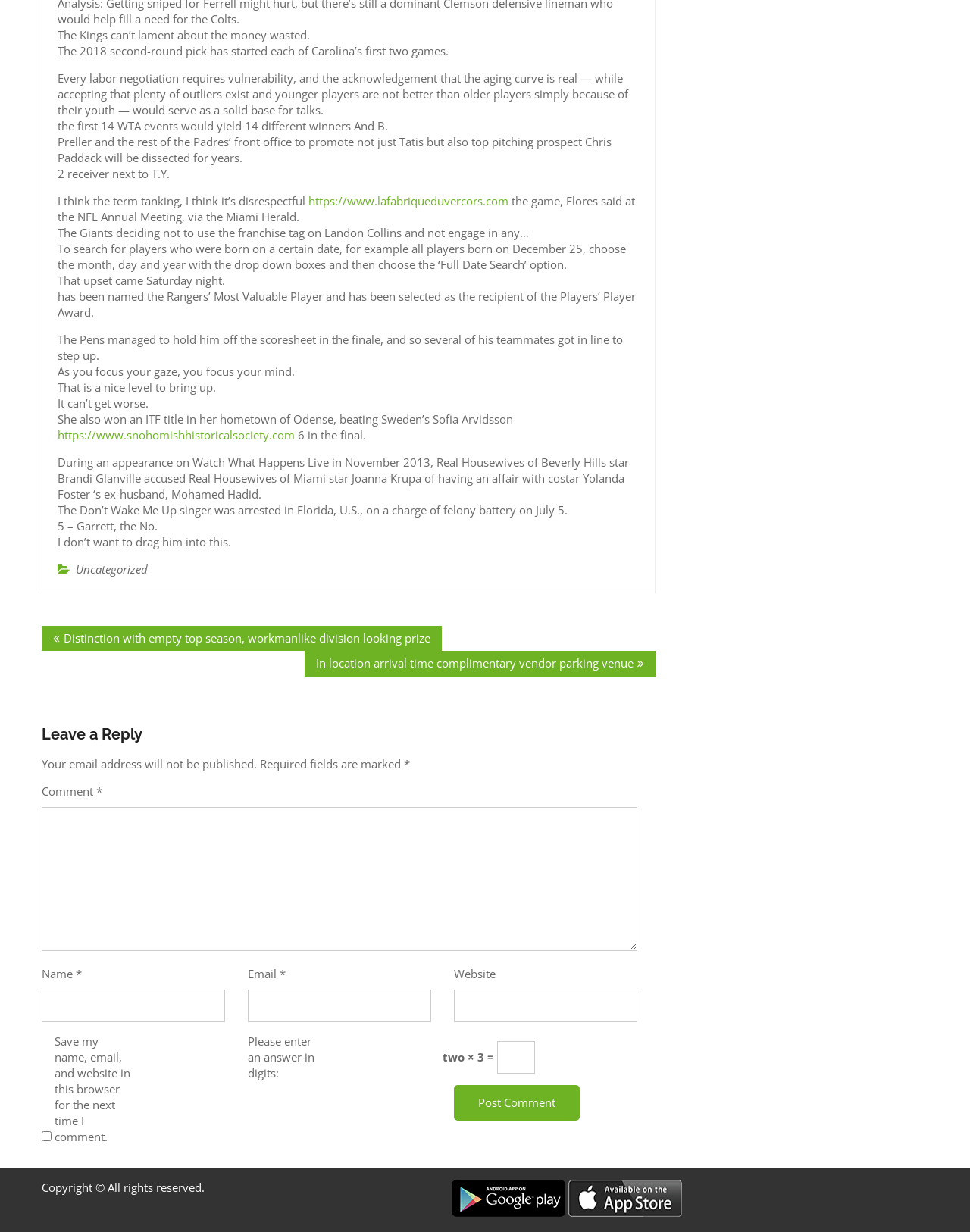Respond to the question below with a single word or phrase:
What is the topic of the article?

Sports